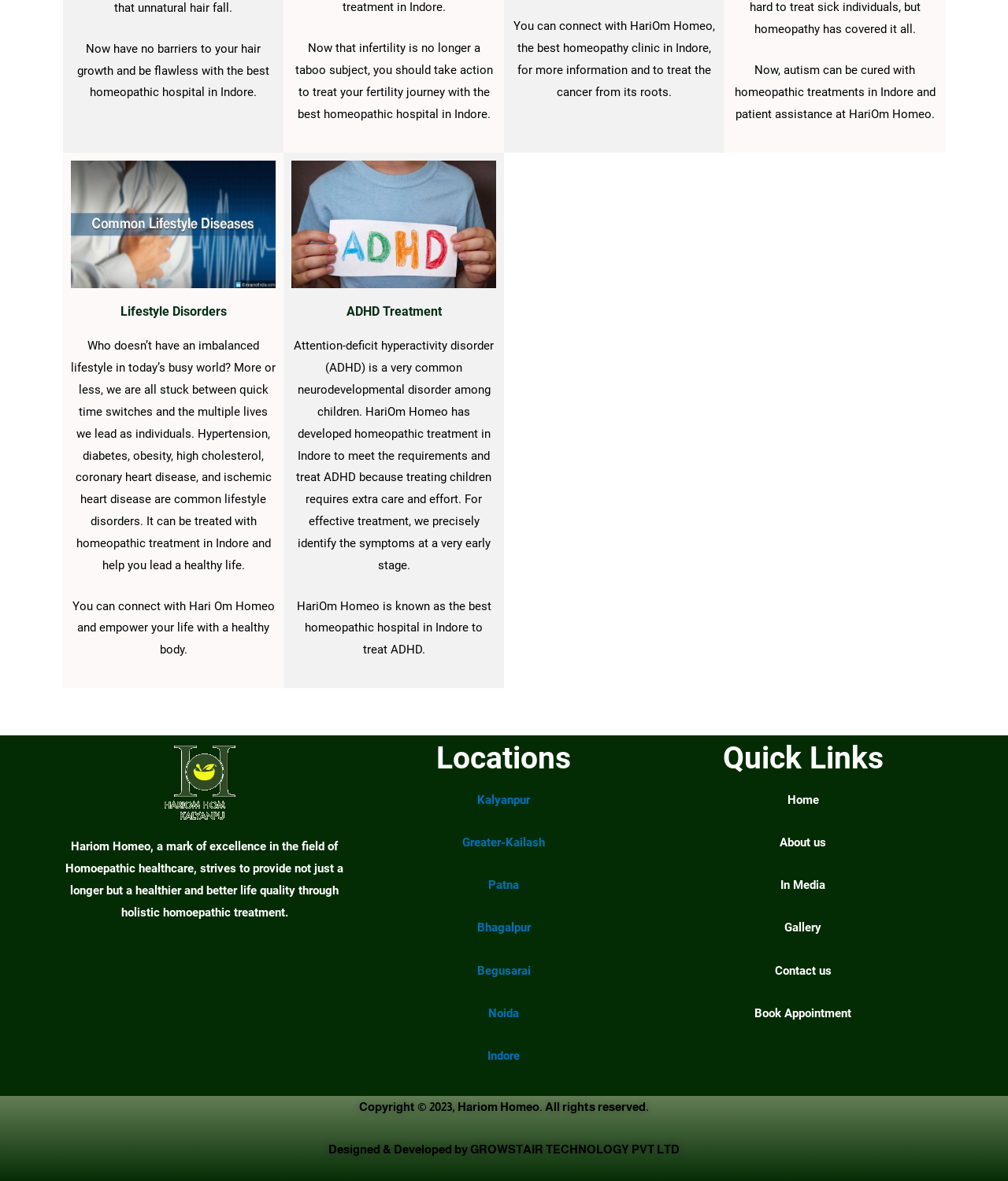What is HariOm Homeo?
Using the visual information from the image, give a one-word or short-phrase answer.

Homeopathic hospital